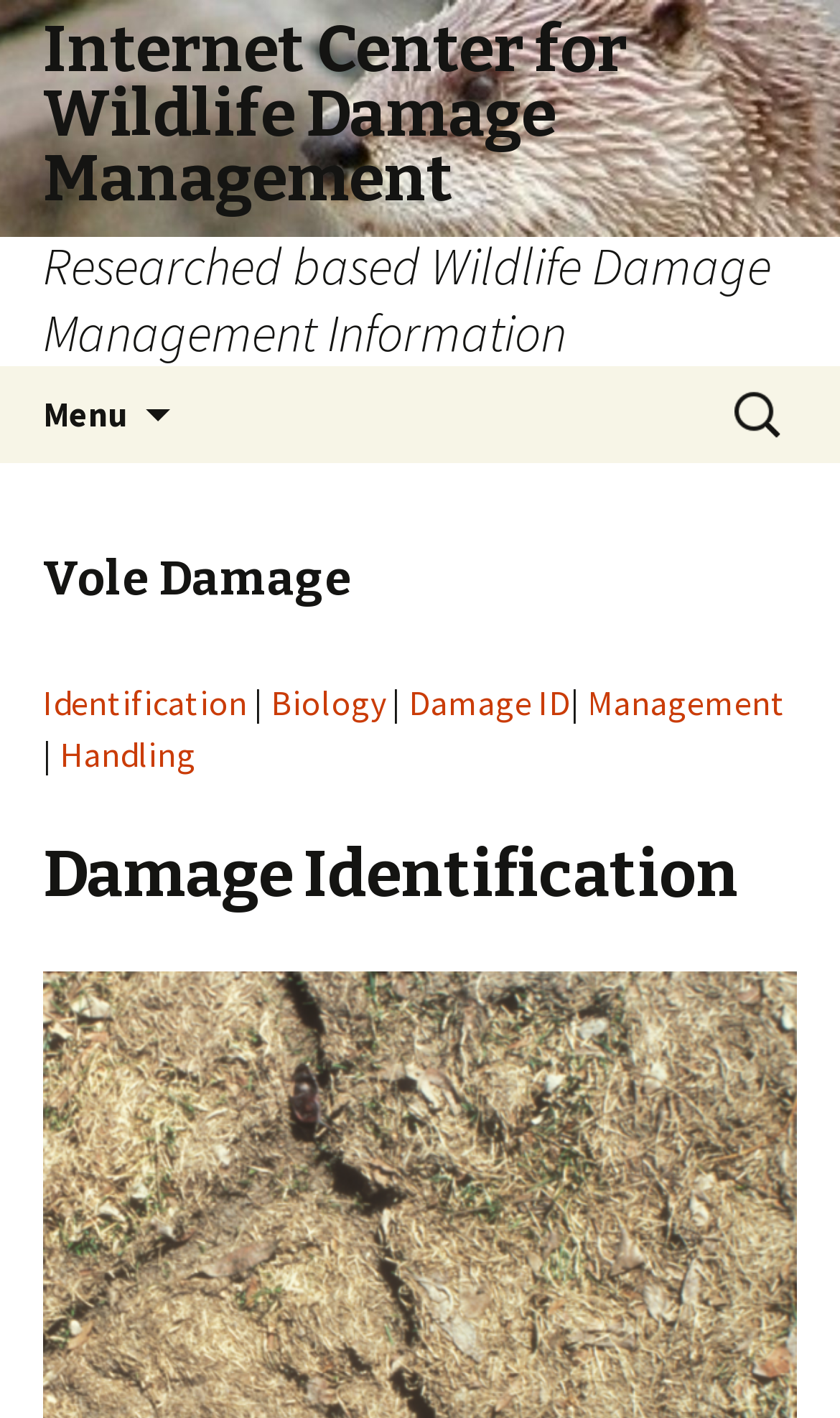Given the element description: "Management", predict the bounding box coordinates of this UI element. The coordinates must be four float numbers between 0 and 1, given as [left, top, right, bottom].

[0.7, 0.479, 0.936, 0.51]